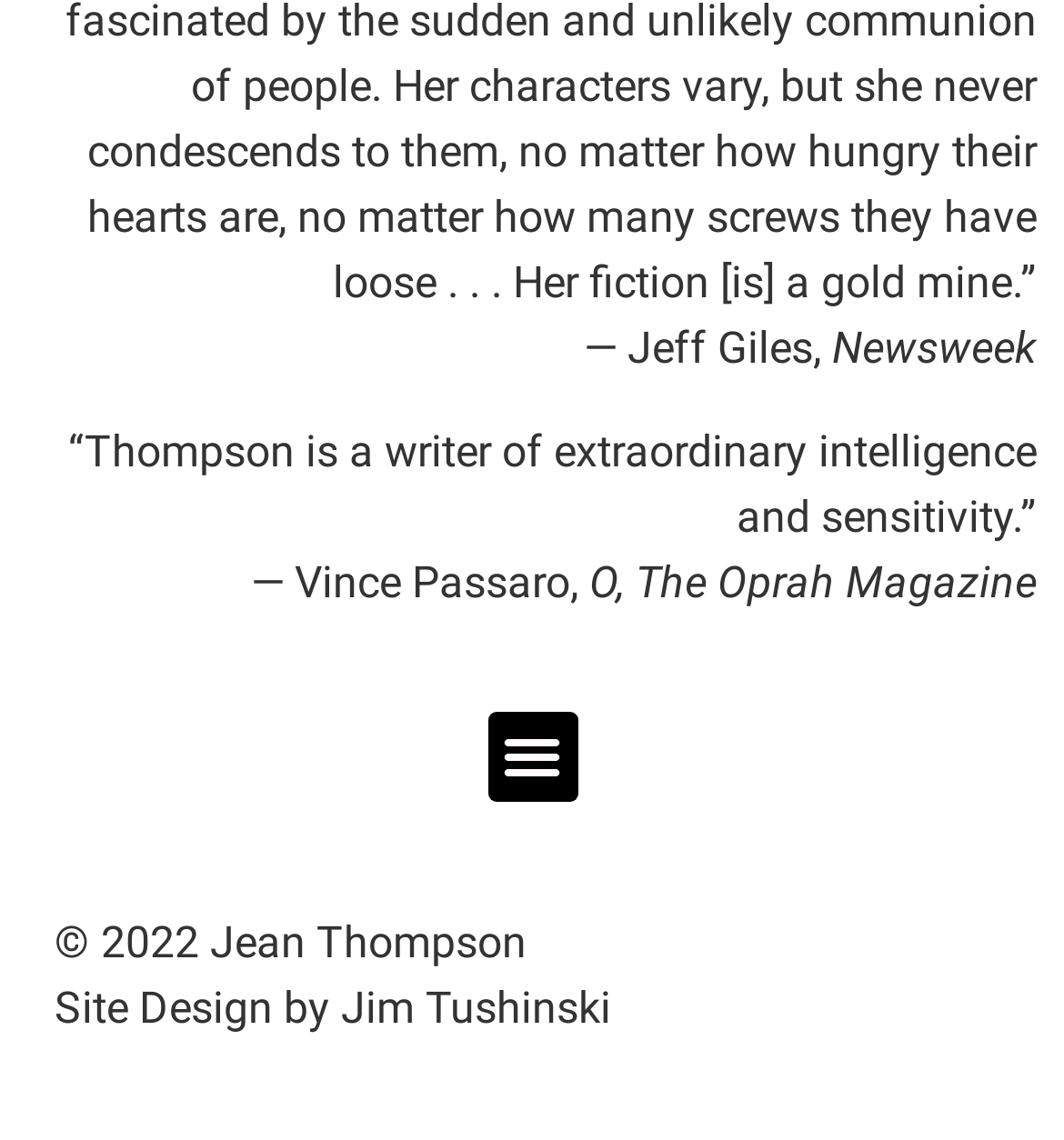Is the menu toggle button expanded?
Using the image, give a concise answer in the form of a single word or short phrase.

No